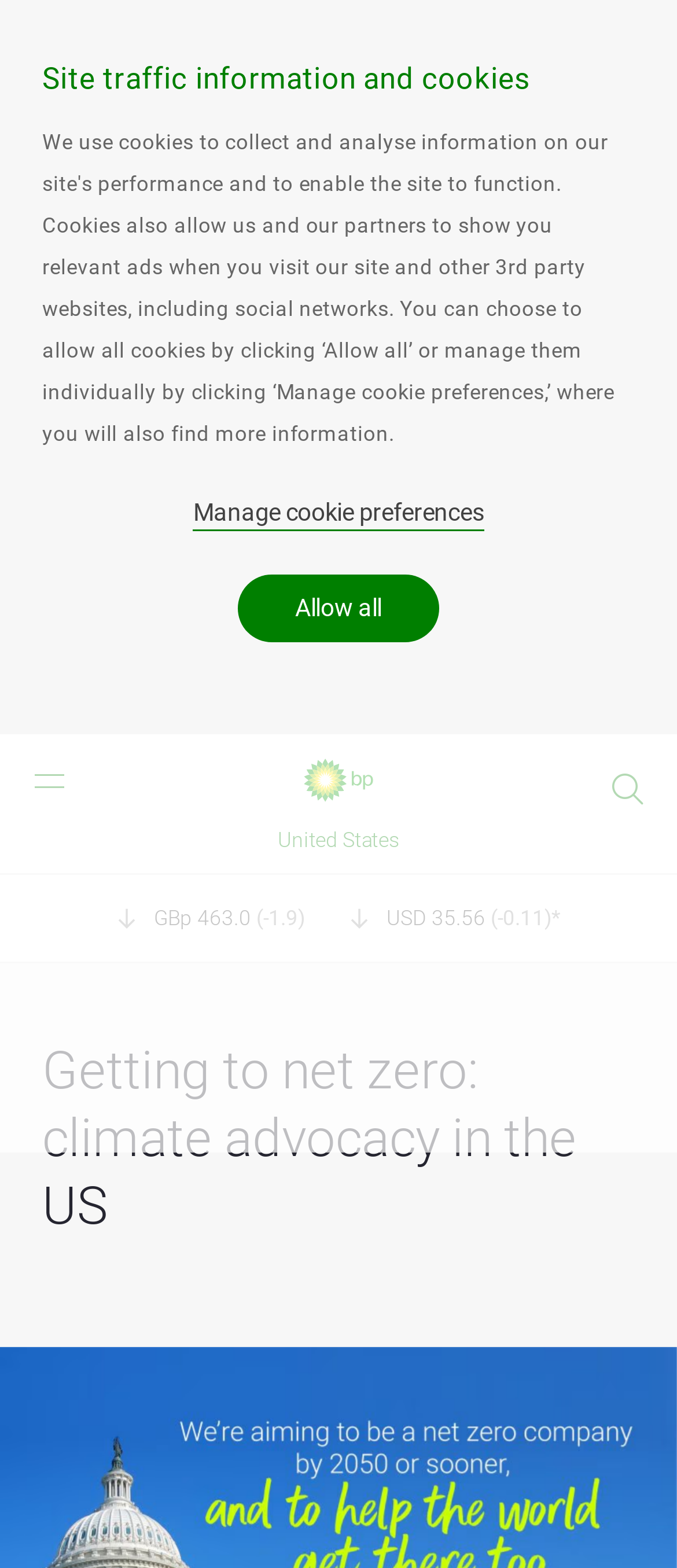Based on the visual content of the image, answer the question thoroughly: What is the purpose of the button with a magnifying glass icon?

I found the button with a magnifying glass icon and a static text element next to it with the text 'Search'. This suggests that the button is used to initiate a search function on the webpage.